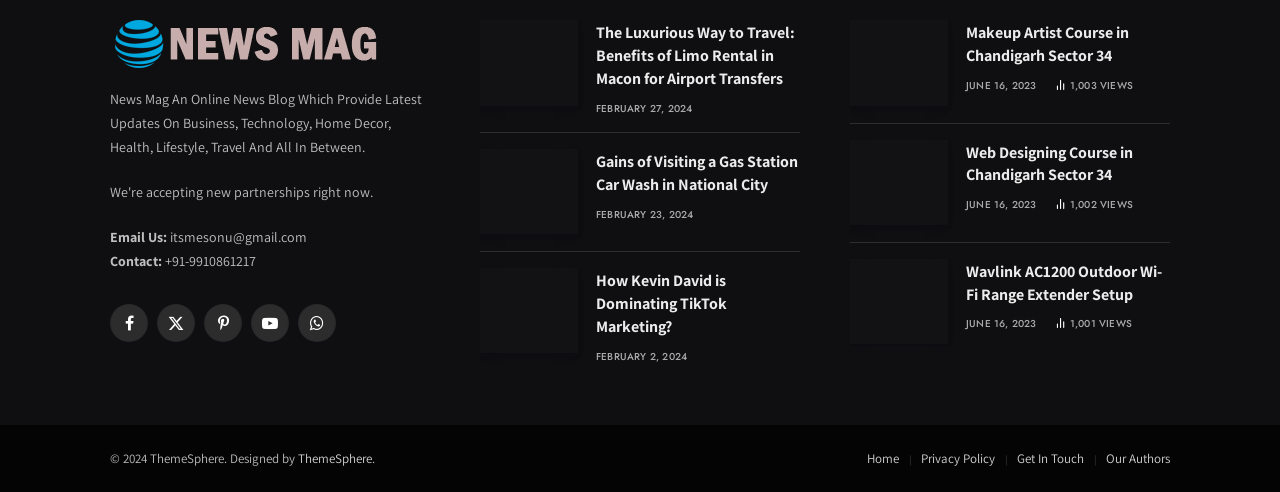What is the email address to contact?
Using the image as a reference, give an elaborate response to the question.

The email address can be found in the 'Email Us:' section, which is located at the top of the webpage, below the 'About Us' image and the description of the News Mag blog.